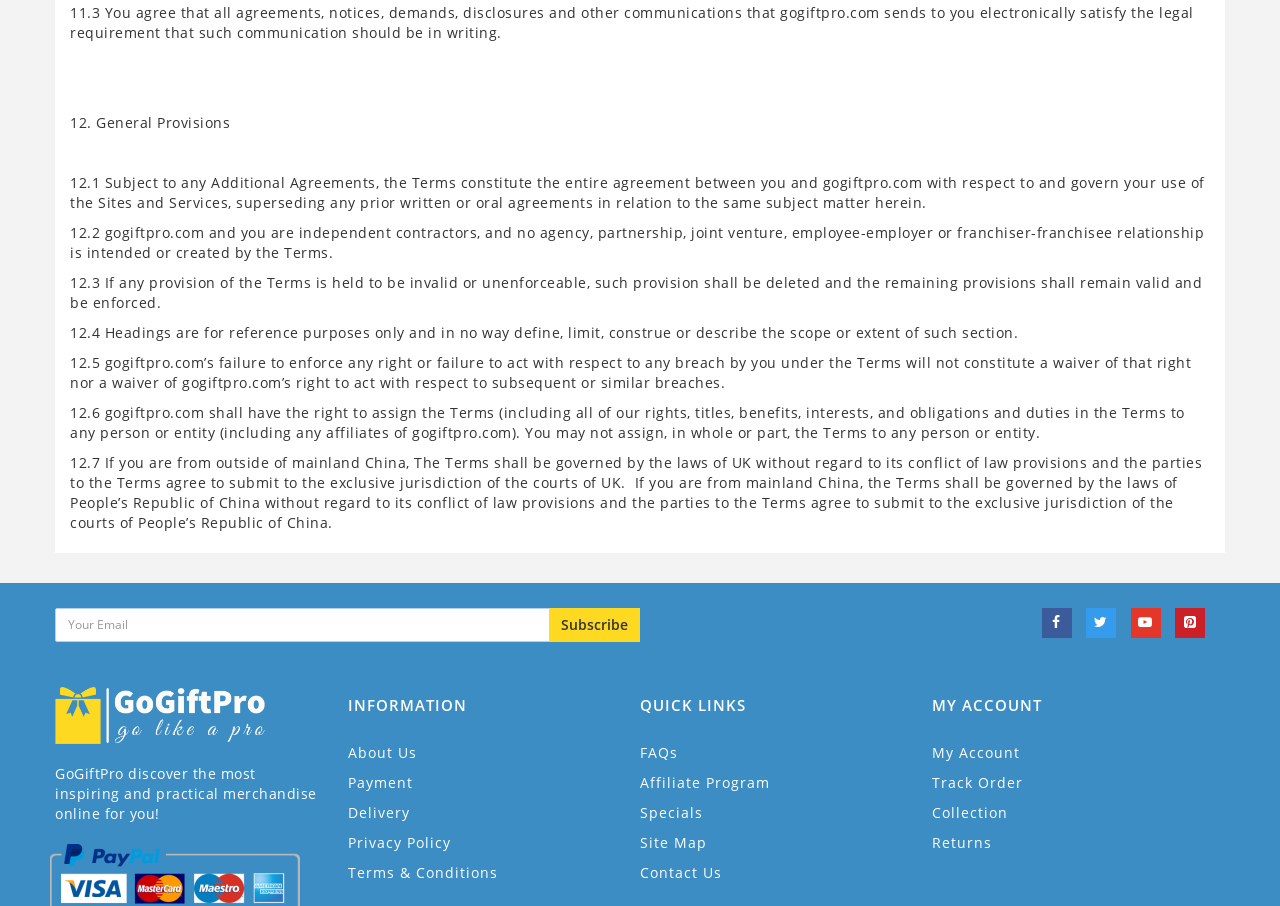Calculate the bounding box coordinates for the UI element based on the following description: "Track Order". Ensure the coordinates are four float numbers between 0 and 1, i.e., [left, top, right, bottom].

[0.728, 0.854, 0.8, 0.875]